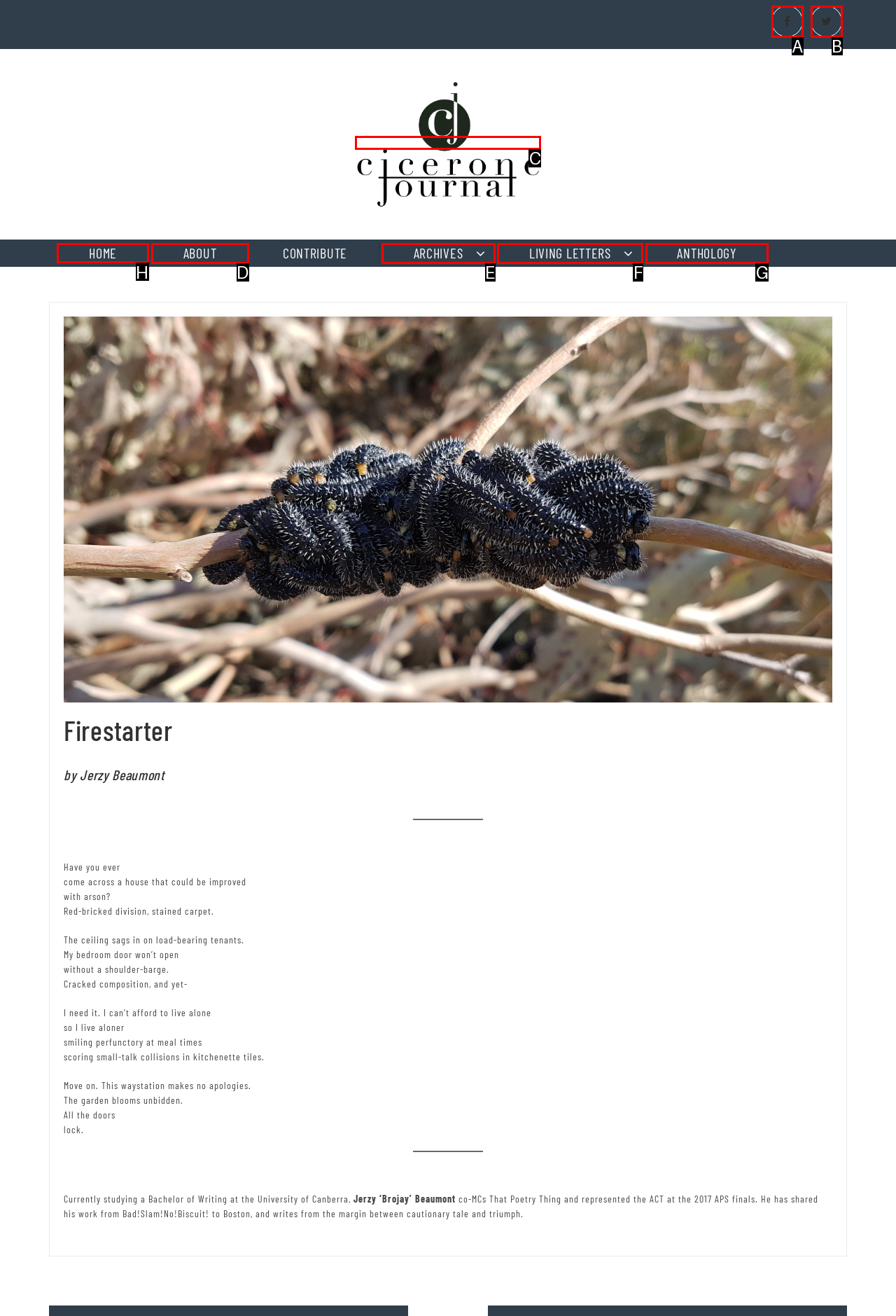Select the appropriate HTML element to click for the following task: Learn about LOT Polish Airlines and Thales agreement
Answer with the letter of the selected option from the given choices directly.

None